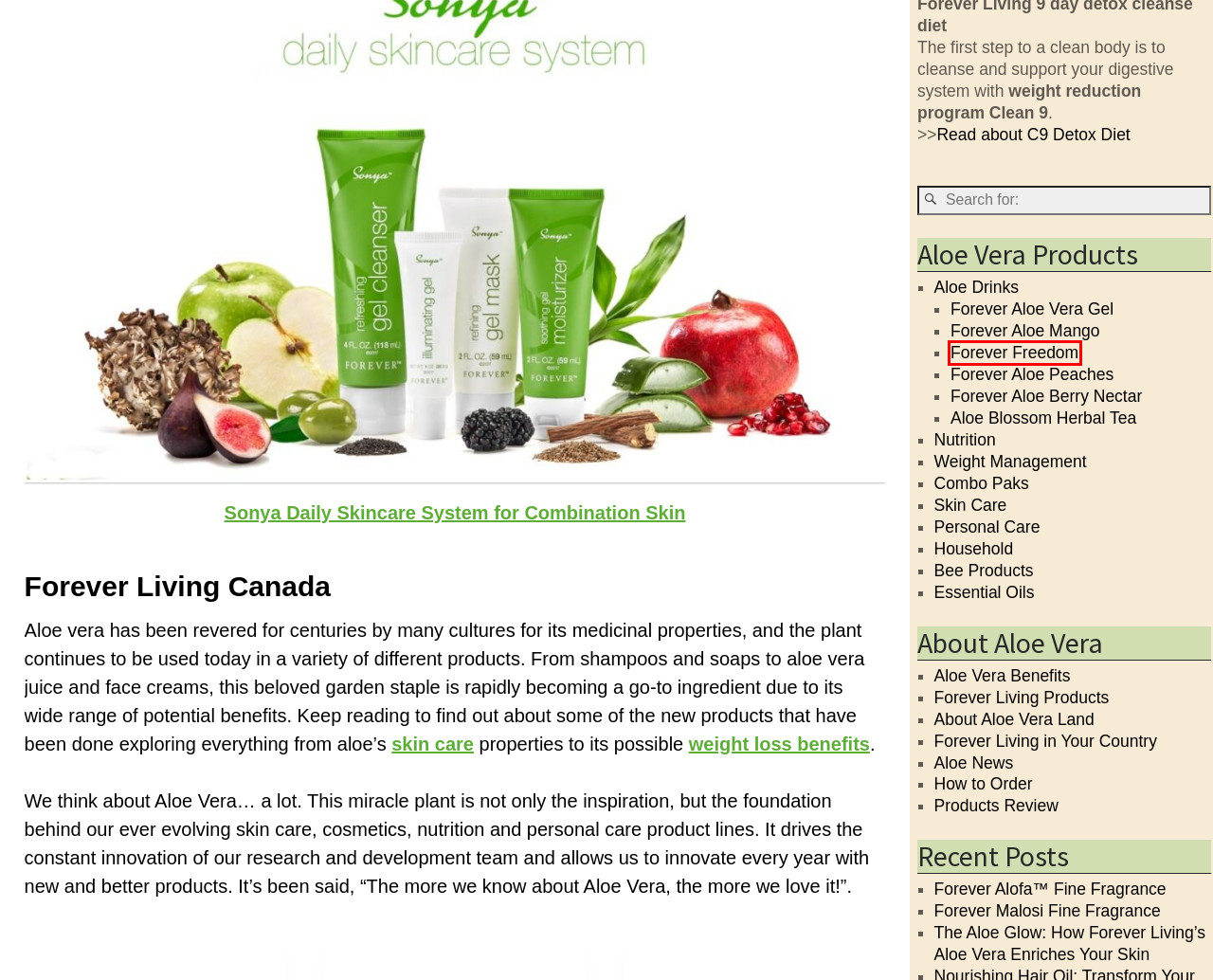You are given a screenshot of a webpage within which there is a red rectangle bounding box. Please choose the best webpage description that matches the new webpage after clicking the selected element in the bounding box. Here are the options:
A. Sonya Daily Skincare System Cleanse, Illuminate, Refine Skin
B. Aloe Vera Products Review Forever Living Company
C. Forever Freedom Aloe Vera Gel | Joint Pain Relief
D. Forever Alofa Women's Perfume With Warm Floral Scent
E. Forever Living Products Canada Aloe Vera Canada
F. Aloe Vera Benefits for Health: Benefits, Uses, and More
G. Forever Aloe Berry Nectar with Cranberry and Apple
H. Forever Aloe Peaches | Aloe Vera Gel Bits and Peaches

C